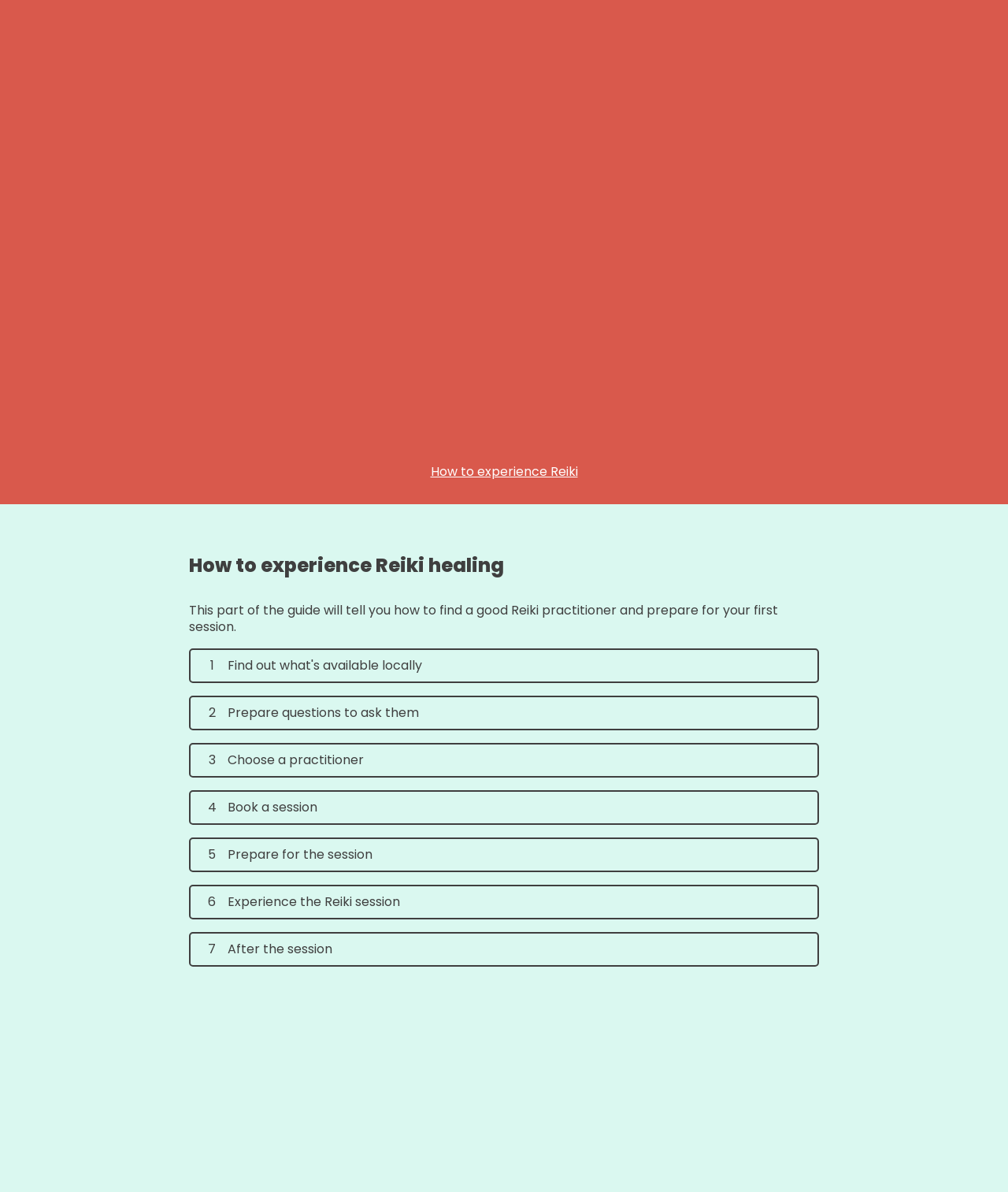Pinpoint the bounding box coordinates of the element to be clicked to execute the instruction: "Search using the search icon link".

None